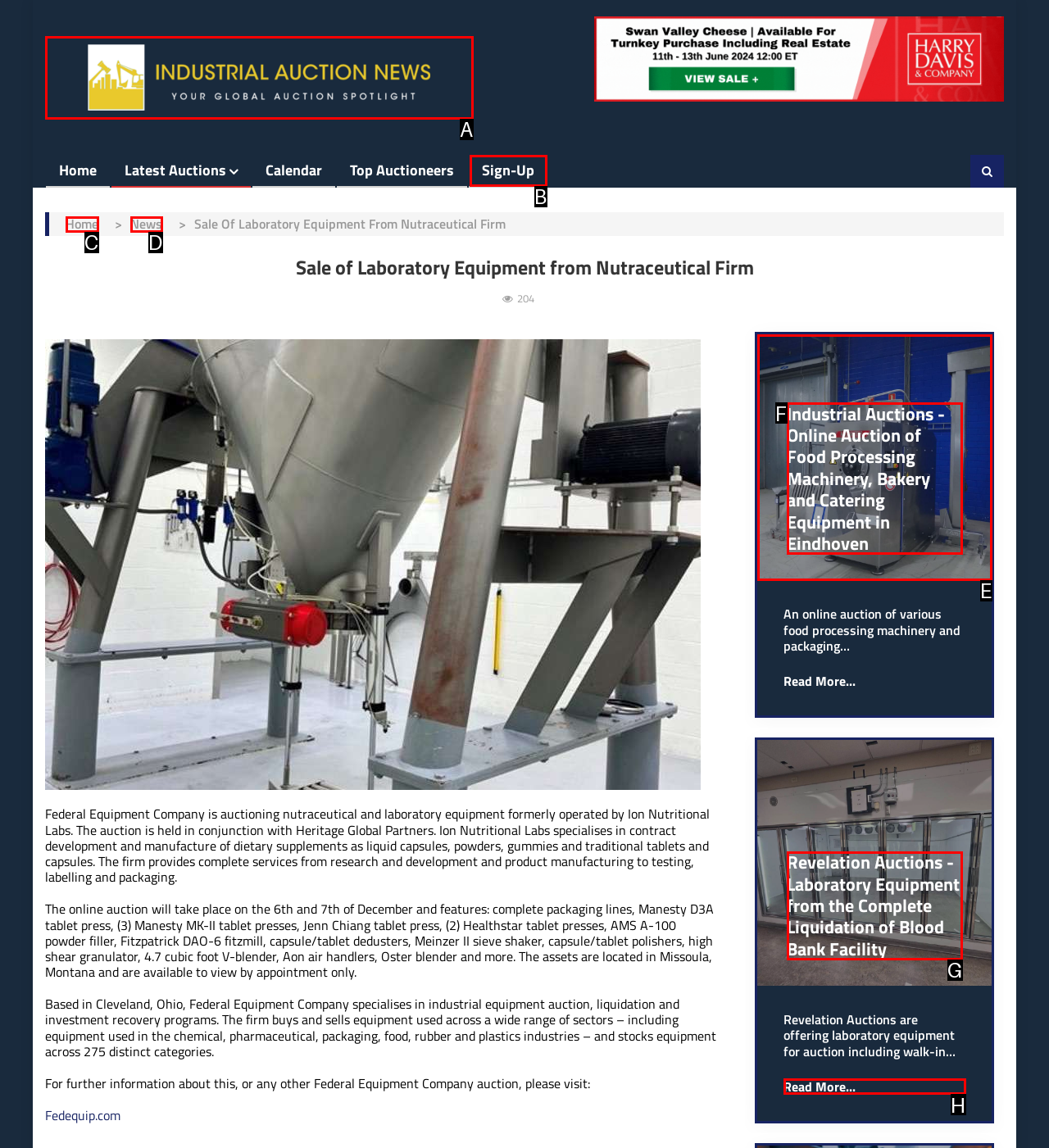What letter corresponds to the UI element described here: Home
Reply with the letter from the options provided.

C